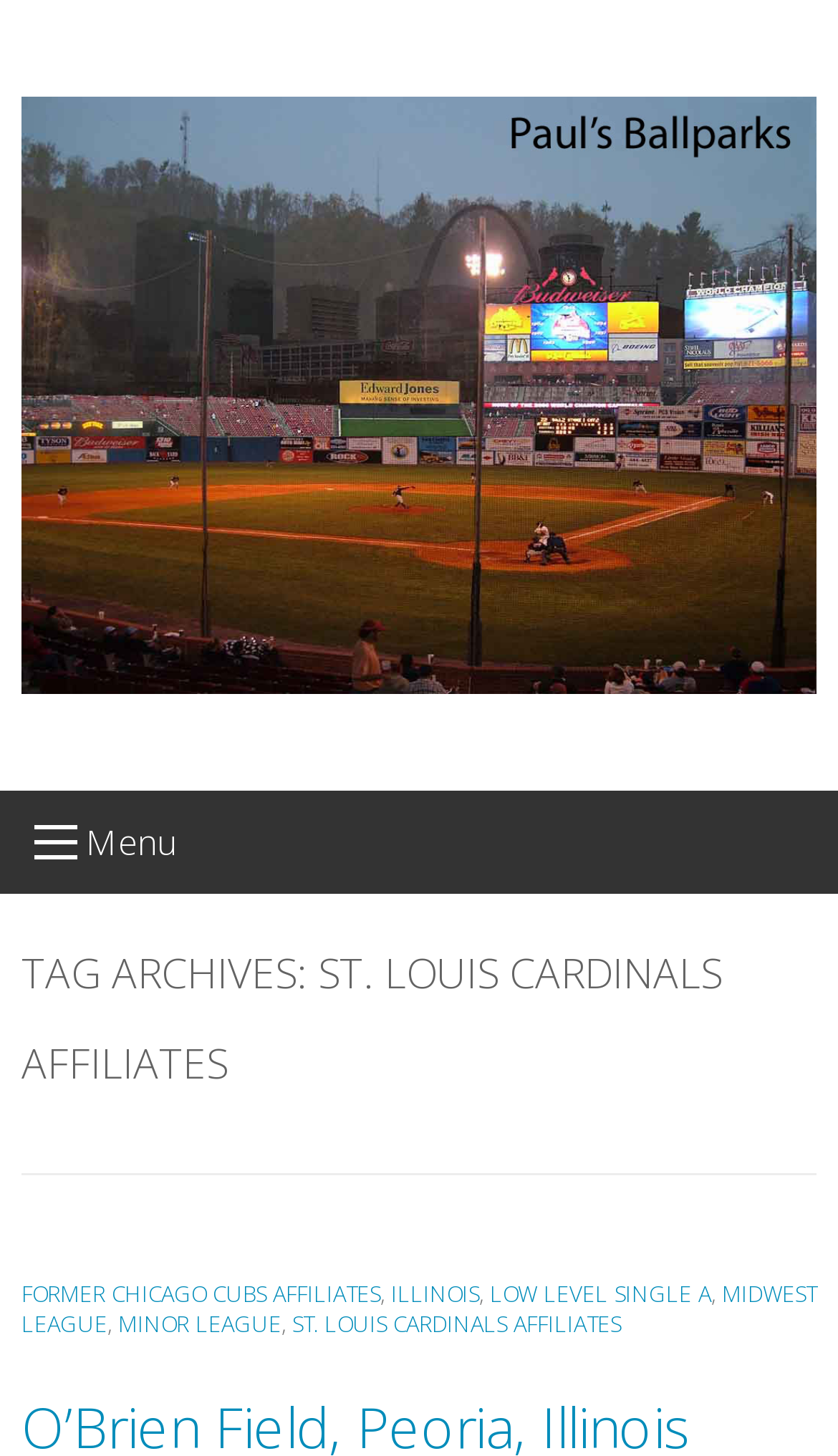Respond to the following question with a brief word or phrase:
What is the name of the website?

Paul’s Ballparks